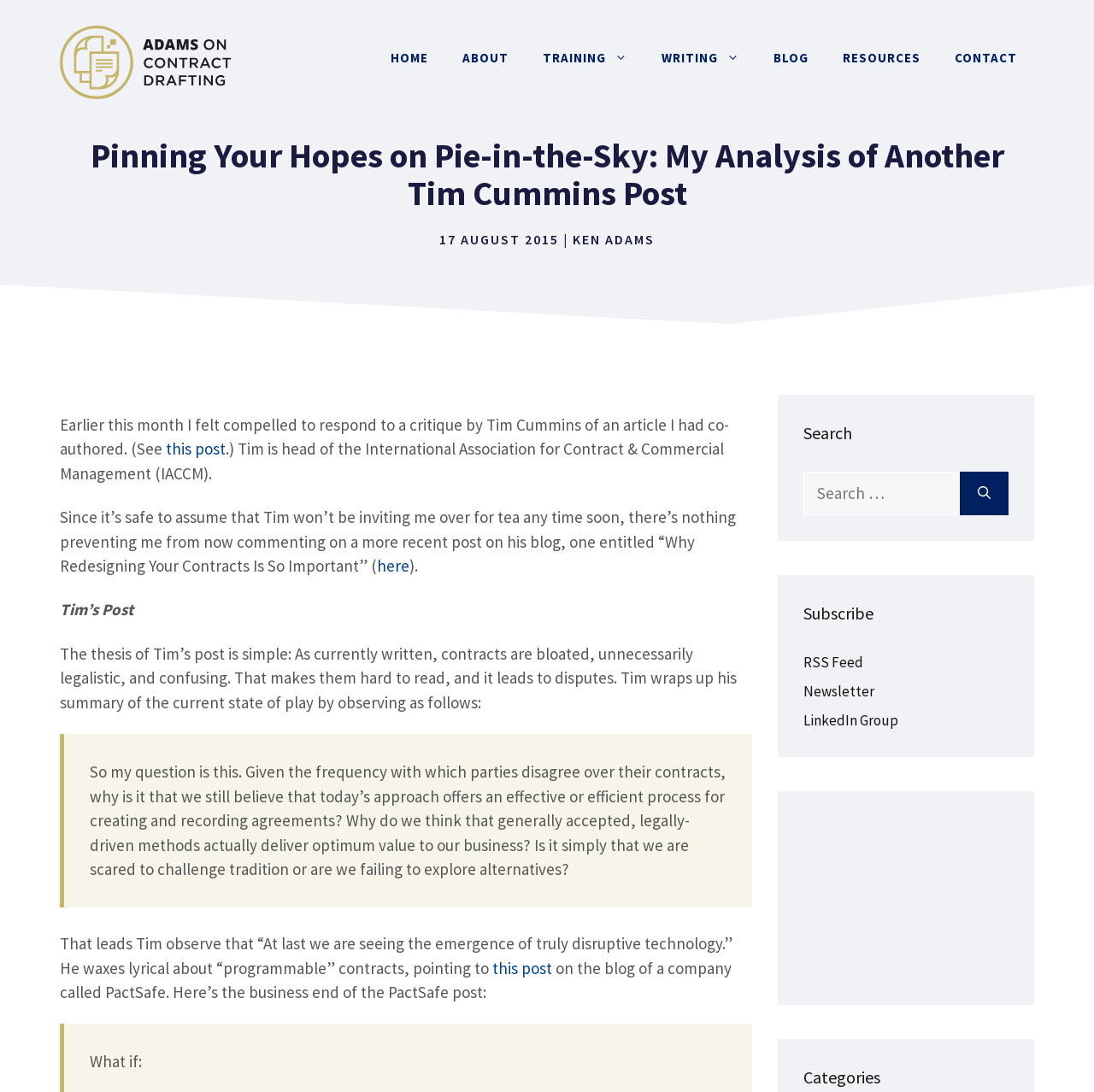What is the date of the blog post?
Refer to the image and give a detailed response to the question.

The date of the blog post can be found below the heading of the blog post, which is 'Pinning Your Hopes on Pie-in-the-Sky: My Analysis of Another Tim Cummins Post'. The date is displayed as '17 AUGUST 2015'.